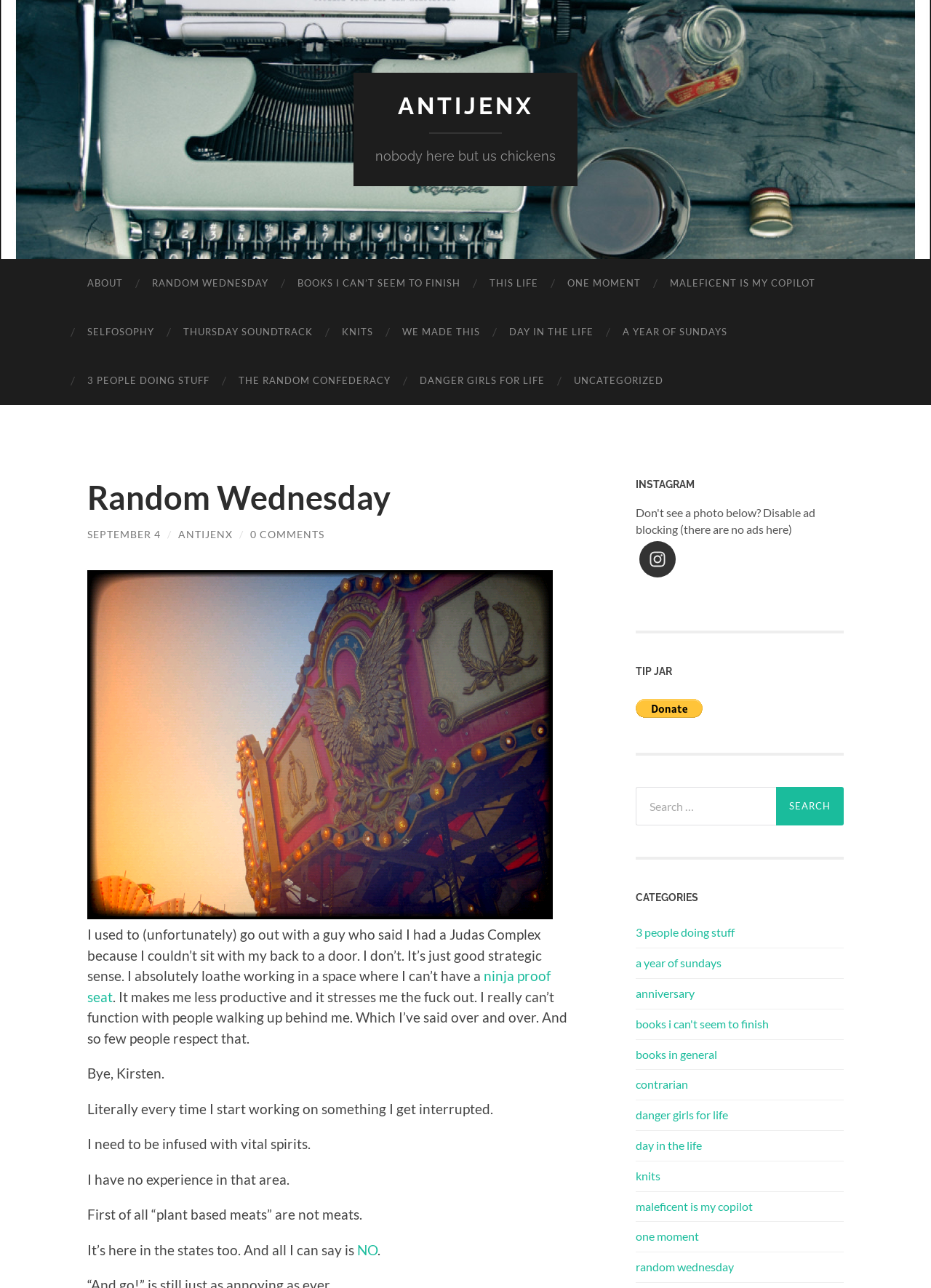Determine the bounding box for the UI element that matches this description: "day in the life".

[0.683, 0.884, 0.754, 0.894]